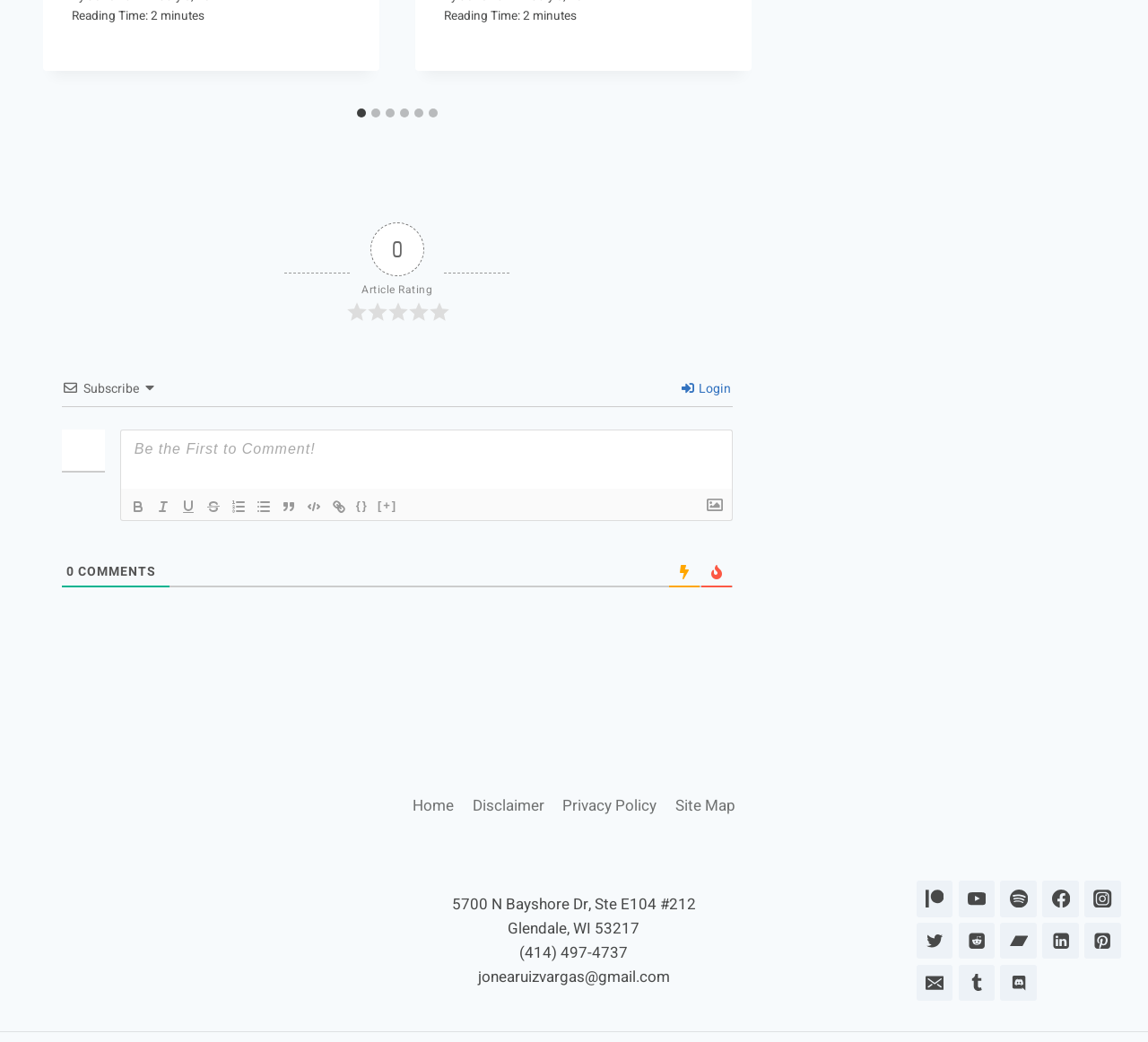Could you find the bounding box coordinates of the clickable area to complete this instruction: "Subscribe"?

[0.072, 0.364, 0.121, 0.382]